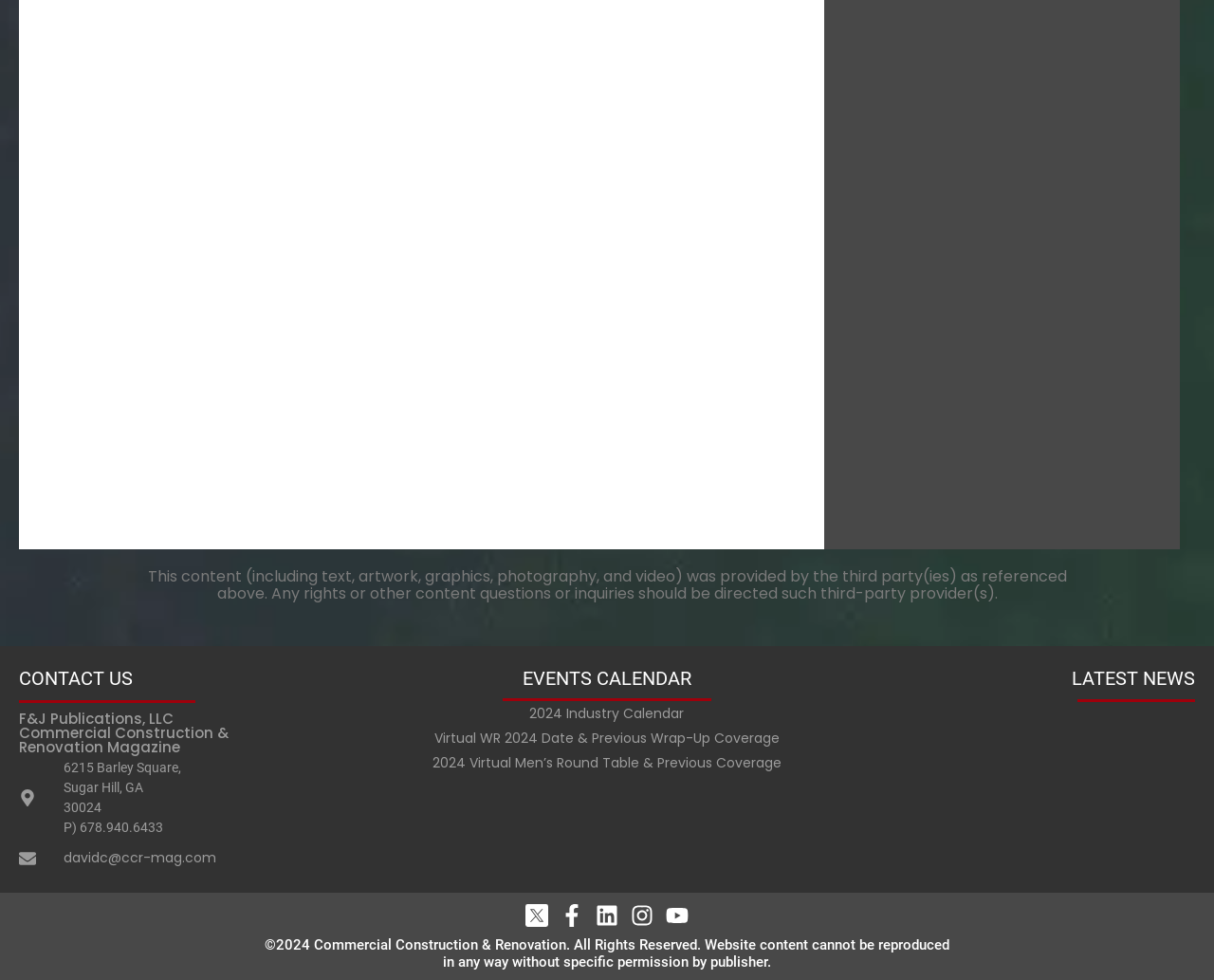What is the year of copyright?
Offer a detailed and exhaustive answer to the question.

The year of copyright can be found in the heading element with the text '©2024 Commercial Construction & Renovation. All Rights Reserved.' located at the bottom of the webpage.